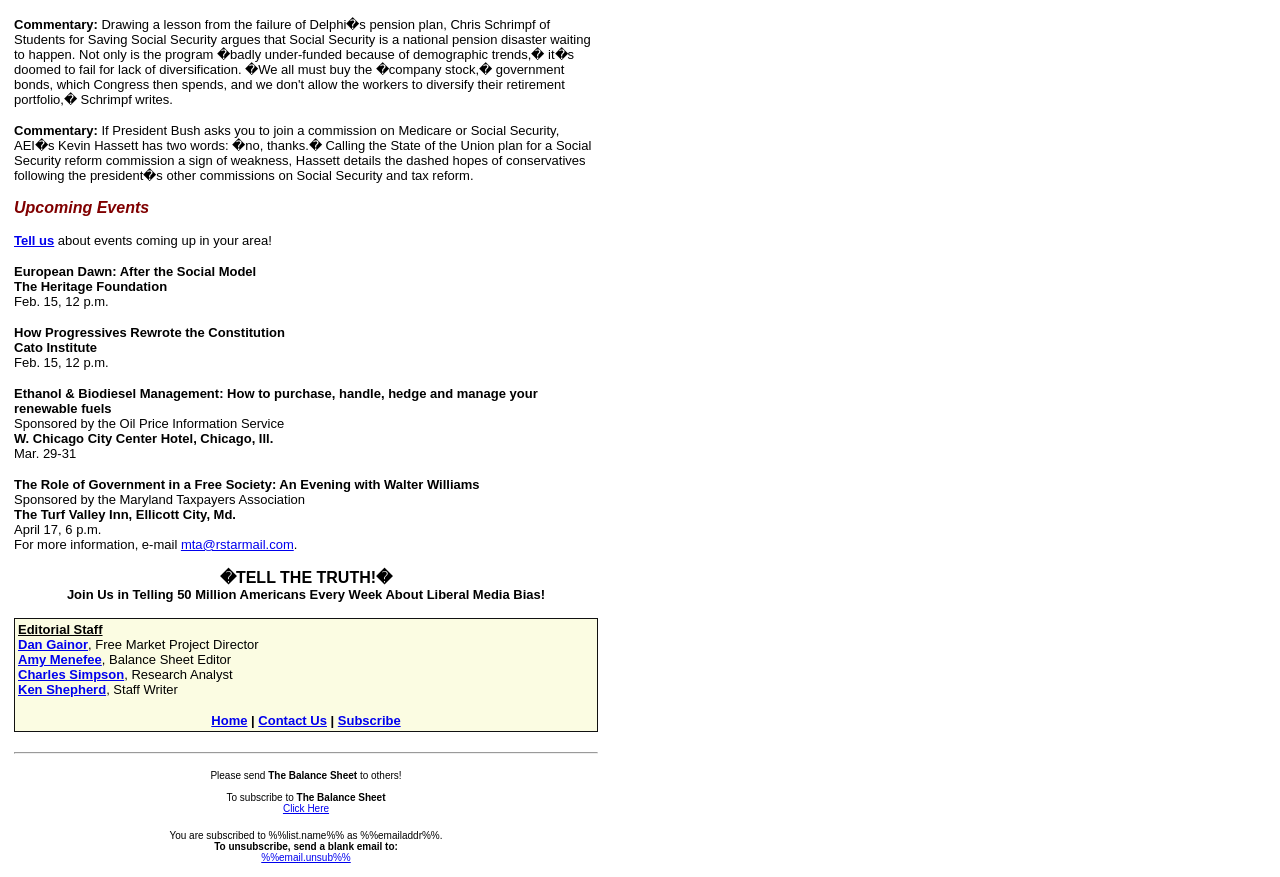Please find the bounding box coordinates of the element that needs to be clicked to perform the following instruction: "Click 'Click Here'". The bounding box coordinates should be four float numbers between 0 and 1, represented as [left, top, right, bottom].

[0.221, 0.916, 0.257, 0.928]